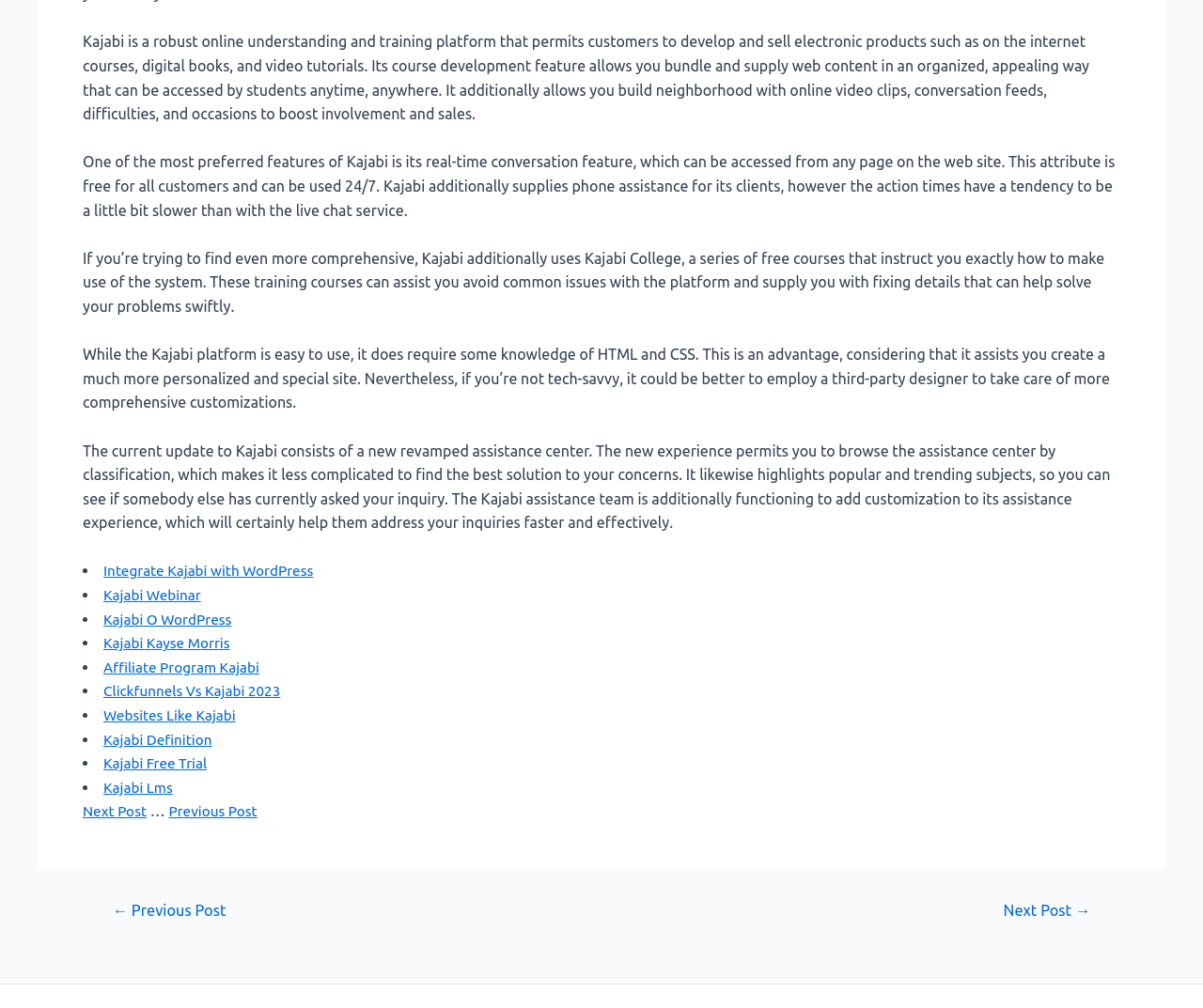Identify the bounding box coordinates of the section to be clicked to complete the task described by the following instruction: "Click on 'Integrate Kajabi with WordPress'". The coordinates should be four float numbers between 0 and 1, formatted as [left, top, right, bottom].

[0.086, 0.558, 0.269, 0.575]